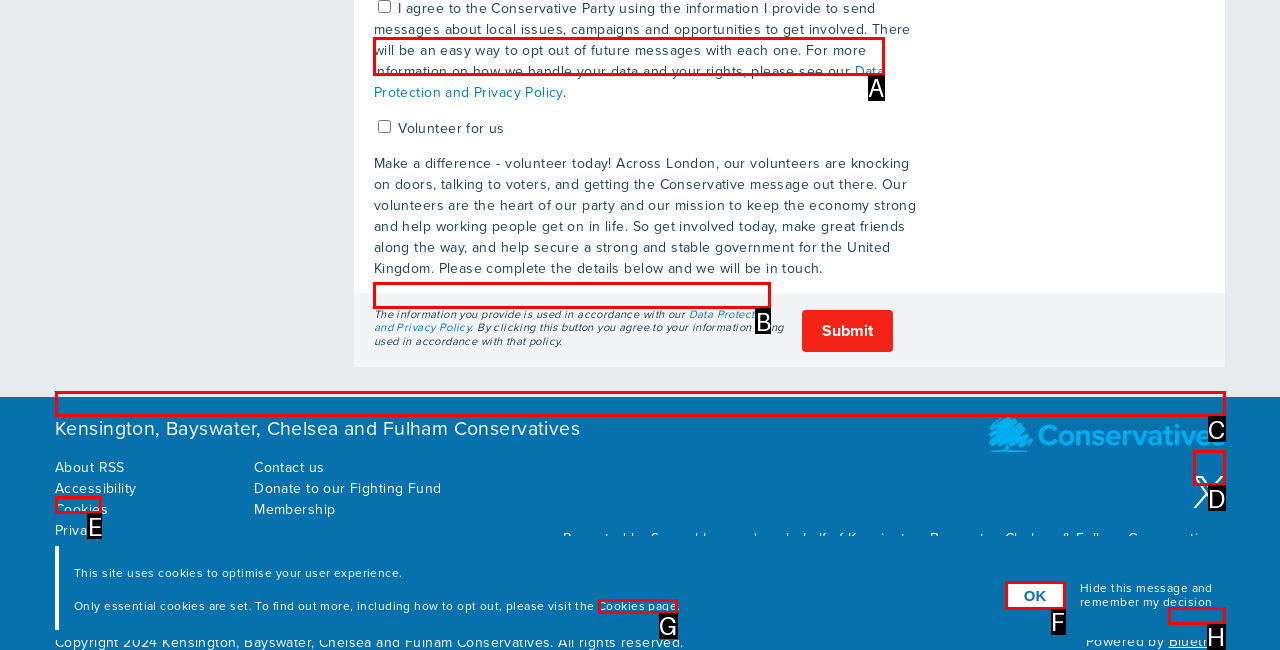Determine which UI element matches this description: Data Protection and Privacy Policy
Reply with the appropriate option's letter.

B